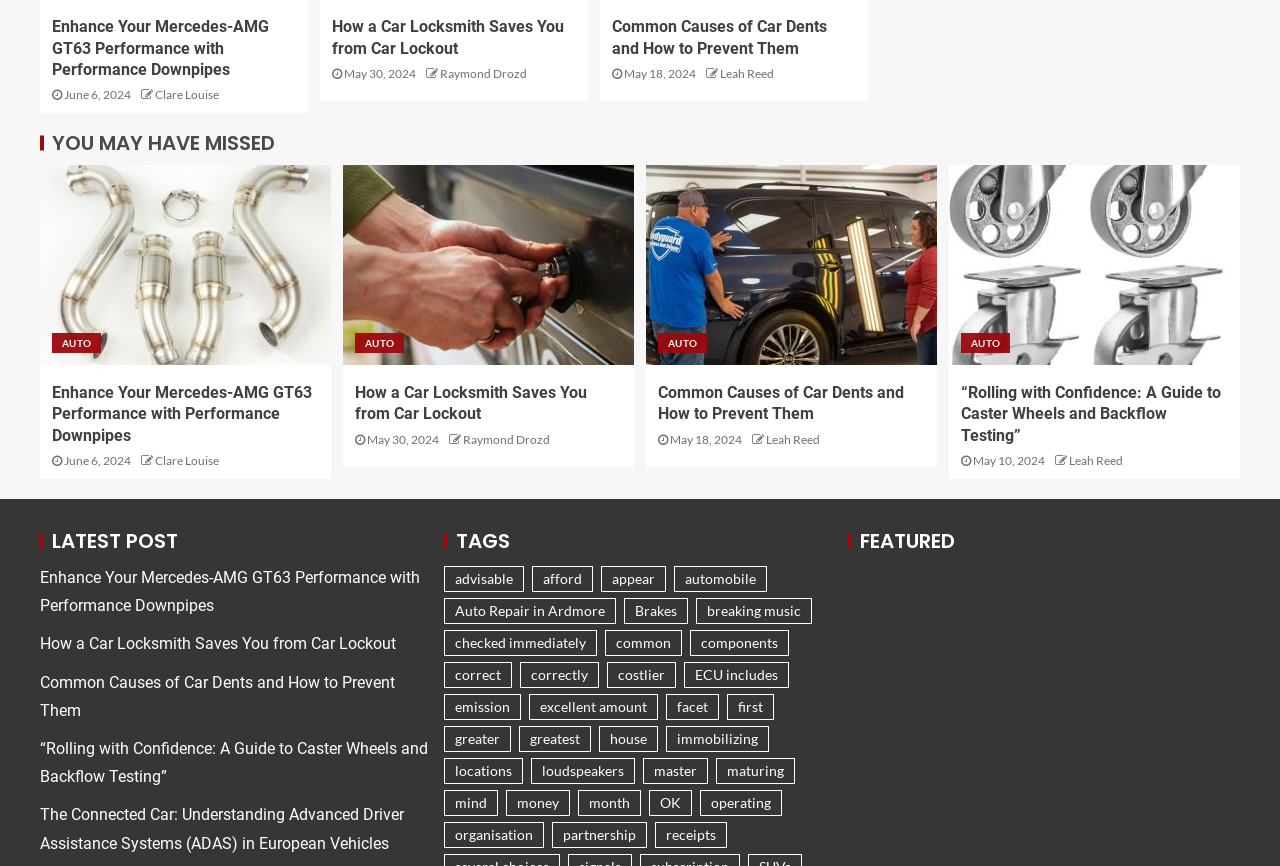Determine the bounding box coordinates for the element that should be clicked to follow this instruction: "Click on 'Enhance Your Mercedes-AMG GT63 Performance with Performance Downpipes'". The coordinates should be given as four float numbers between 0 and 1, in the format [left, top, right, bottom].

[0.041, 0.02, 0.21, 0.091]